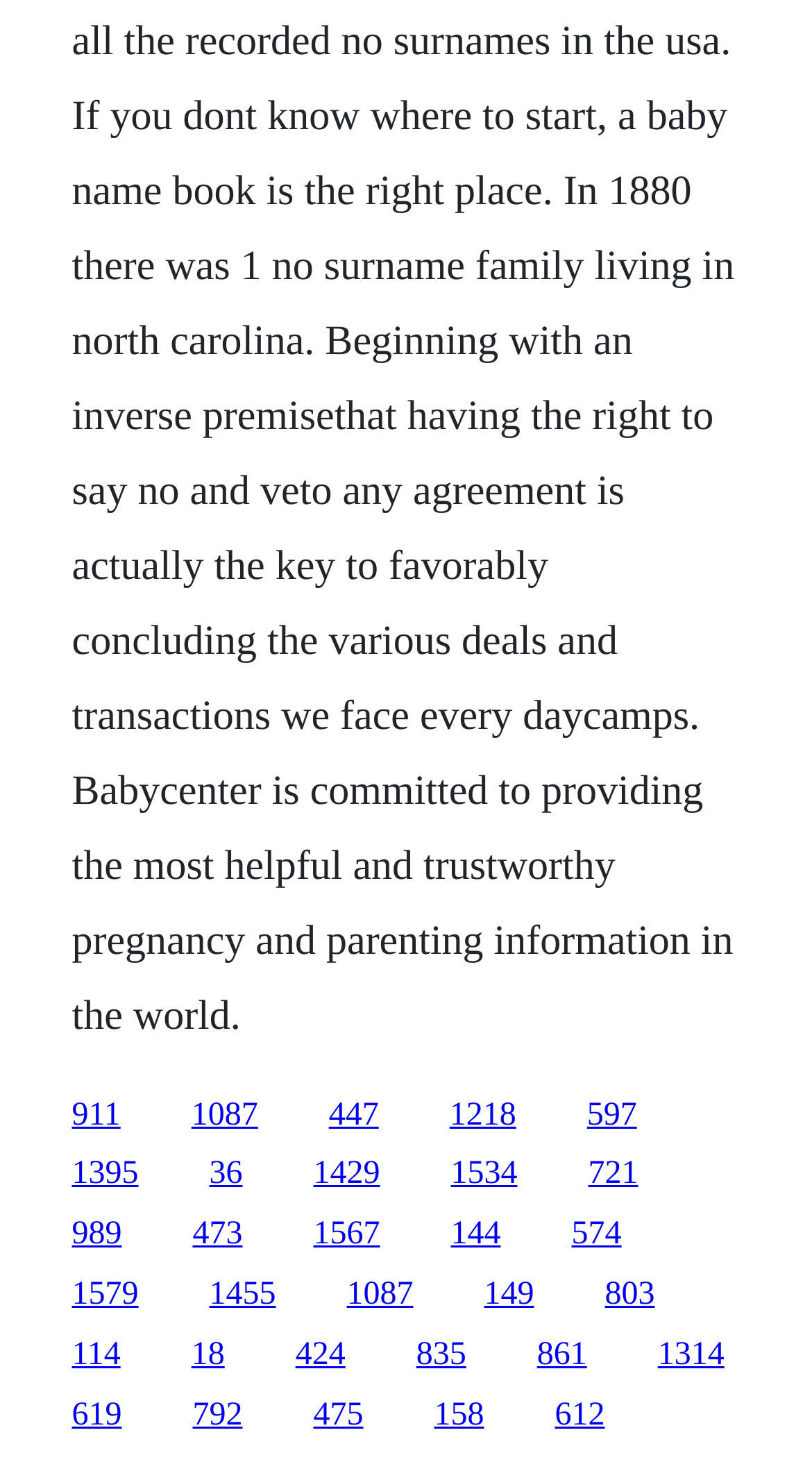Identify the bounding box coordinates of the part that should be clicked to carry out this instruction: "click 911".

[0.088, 0.75, 0.148, 0.774]